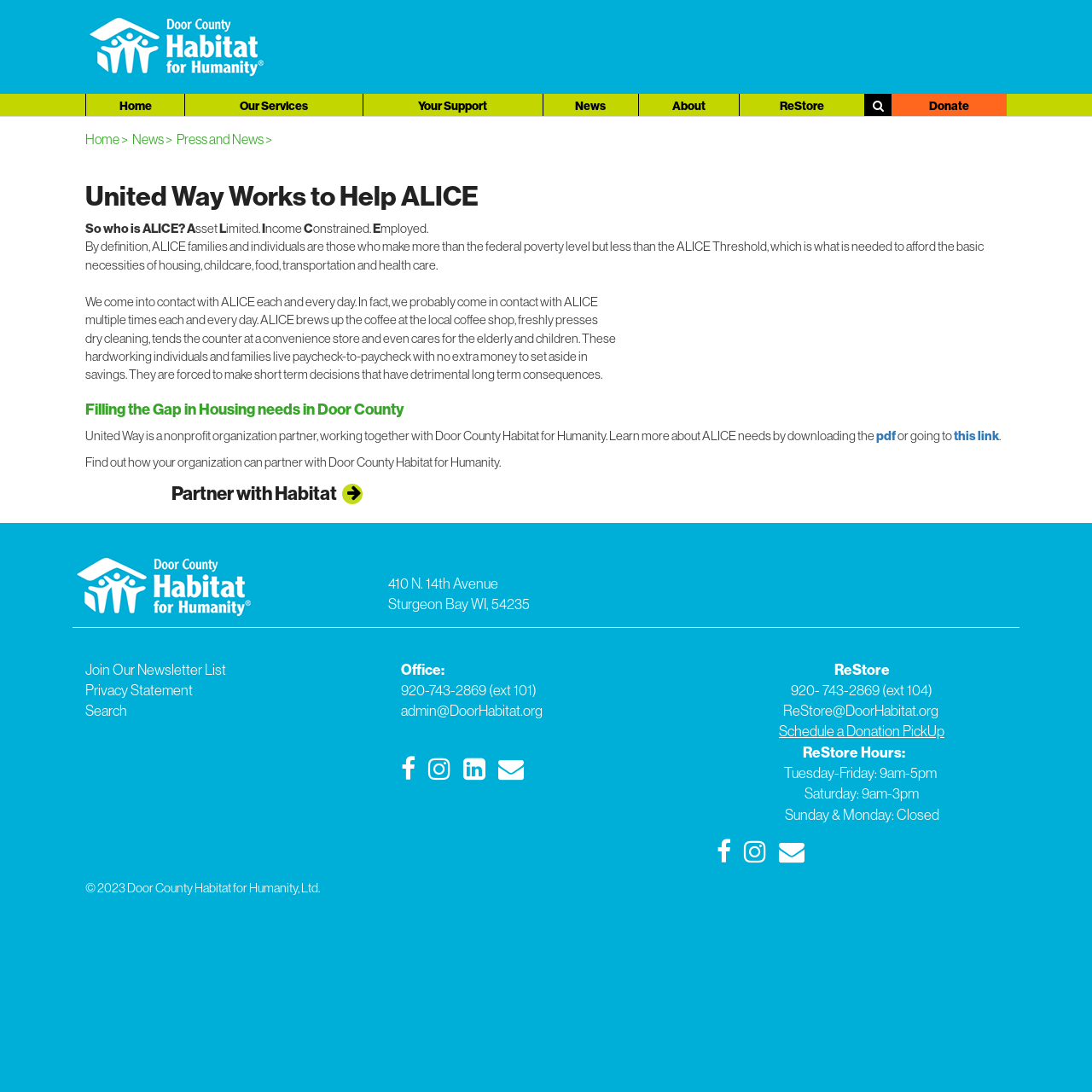Please find the bounding box coordinates of the element's region to be clicked to carry out this instruction: "Join Our Newsletter List".

[0.078, 0.604, 0.207, 0.621]